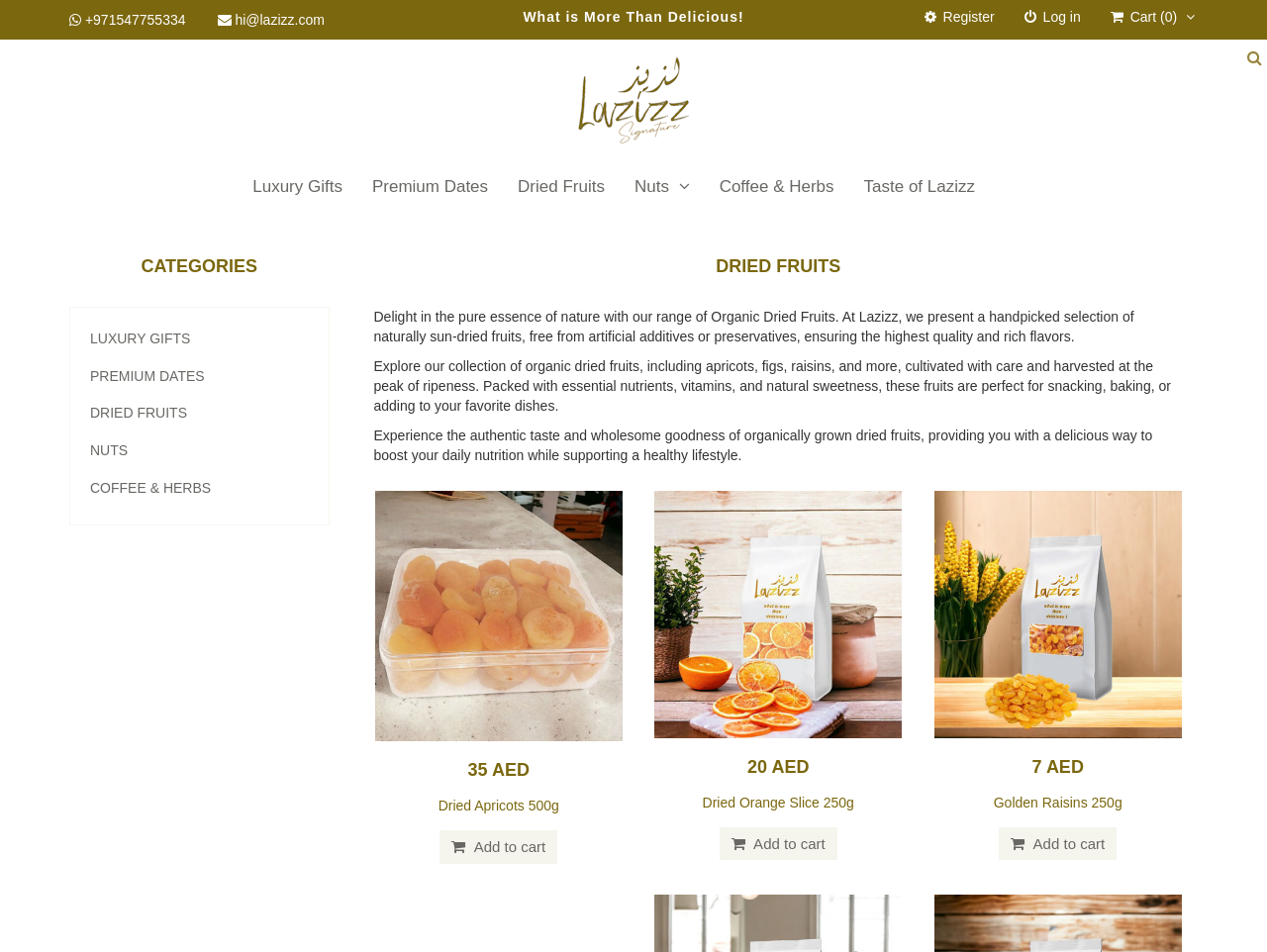Provide a thorough description of the webpage you see.

This webpage is an e-commerce platform for a company called Lazizz, which specializes in healthy foods, particularly organic dried fruits, nuts, and seeds. At the top of the page, there are several links to contact information, including a phone number and email address, as well as links to register, log in, and view the shopping cart.

Below the contact information, there is a prominent heading that reads "What is More Than Delicious!" followed by a series of links to different categories, including Luxury Gifts, Premium Dates, Dried Fruits, Nuts, and Coffee & Herbs. These links are arranged horizontally across the page.

Further down, there is a section dedicated to Dried Fruits, which includes a heading and three paragraphs of text describing the benefits and features of Lazizz's organic dried fruits. The text explains that the fruits are naturally sun-dried, free from artificial additives, and rich in nutrients and flavor.

Below the text, there are three product listings for different types of dried fruits: Dried Apricots, Dried Orange Slice, and Golden Raisins. Each listing includes an image of the product, a brief description, and a price. The prices are displayed prominently in headings, and there are also "Add to cart" links next to each product.

The overall layout of the page is organized and easy to navigate, with clear headings and concise text that effectively communicates the benefits and features of Lazizz's products.